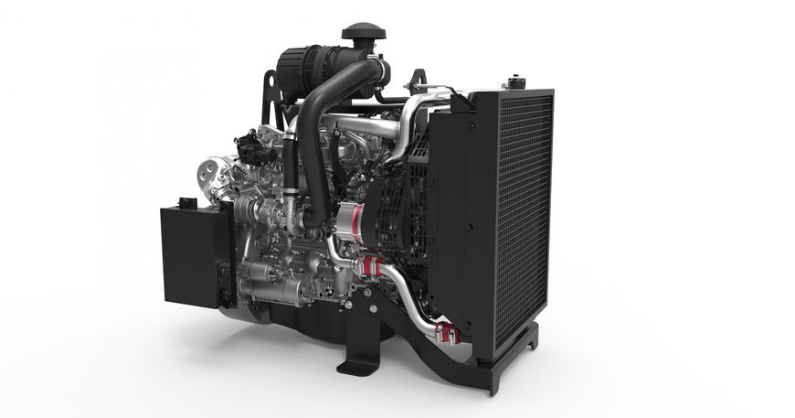Offer an in-depth caption for the image.

This image showcases a sophisticated engine design, specifically highlighting the F34 Tier 4 Final PowerPack. The engine features a compact layout, optimized for both low operating costs and easy maintenance, making it suitable for various applications.

Key specifications observed include an engine displacement of 3.4 liters, delivering a maximum power of 55 kW (75 hp) and a torque of 318 Nm (235 lb-ft). The design integrates cutting-edge technologies like the ATS (After Treatment System) to ensure compliance with Tier 4 Final and EU Stage V emission standards.

The PowerPack, showcased alongside its components, highlights its high-performance capabilities and user-friendly attributes, such as a 600-hour service interval aimed at minimizing downtime. This innovative engine solution is well-positioned for the North American market and demonstrates FPT Industrial's commitment to delivering efficient and reliable systems for construction equipment.